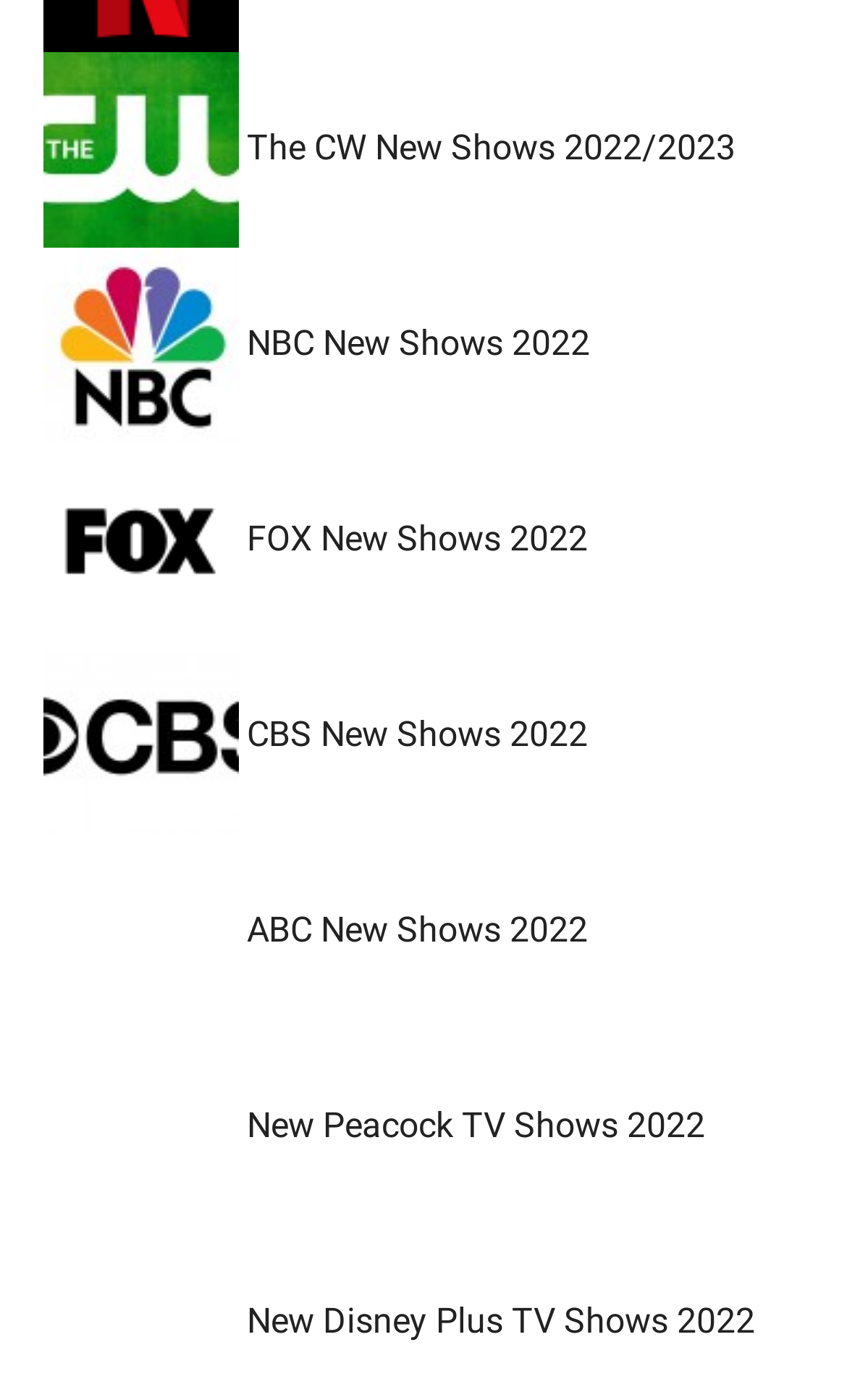Please provide the bounding box coordinates in the format (top-left x, top-left y, bottom-right x, bottom-right y). Remember, all values are floating point numbers between 0 and 1. What is the bounding box coordinate of the region described as: ABC New Shows 2022

[0.291, 0.649, 0.694, 0.679]